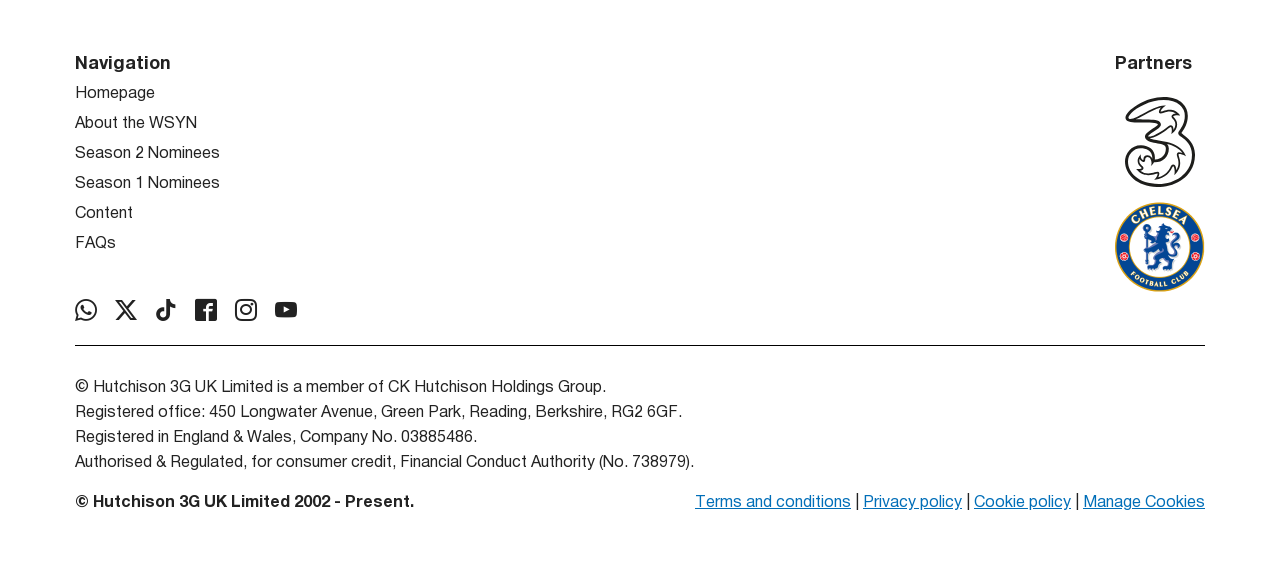What is the last link in the footer?
Give a detailed and exhaustive answer to the question.

The last link in the footer is 'Manage Cookies' which is located at the bottom right corner of the webpage with a bounding box of [0.846, 0.862, 0.941, 0.886].